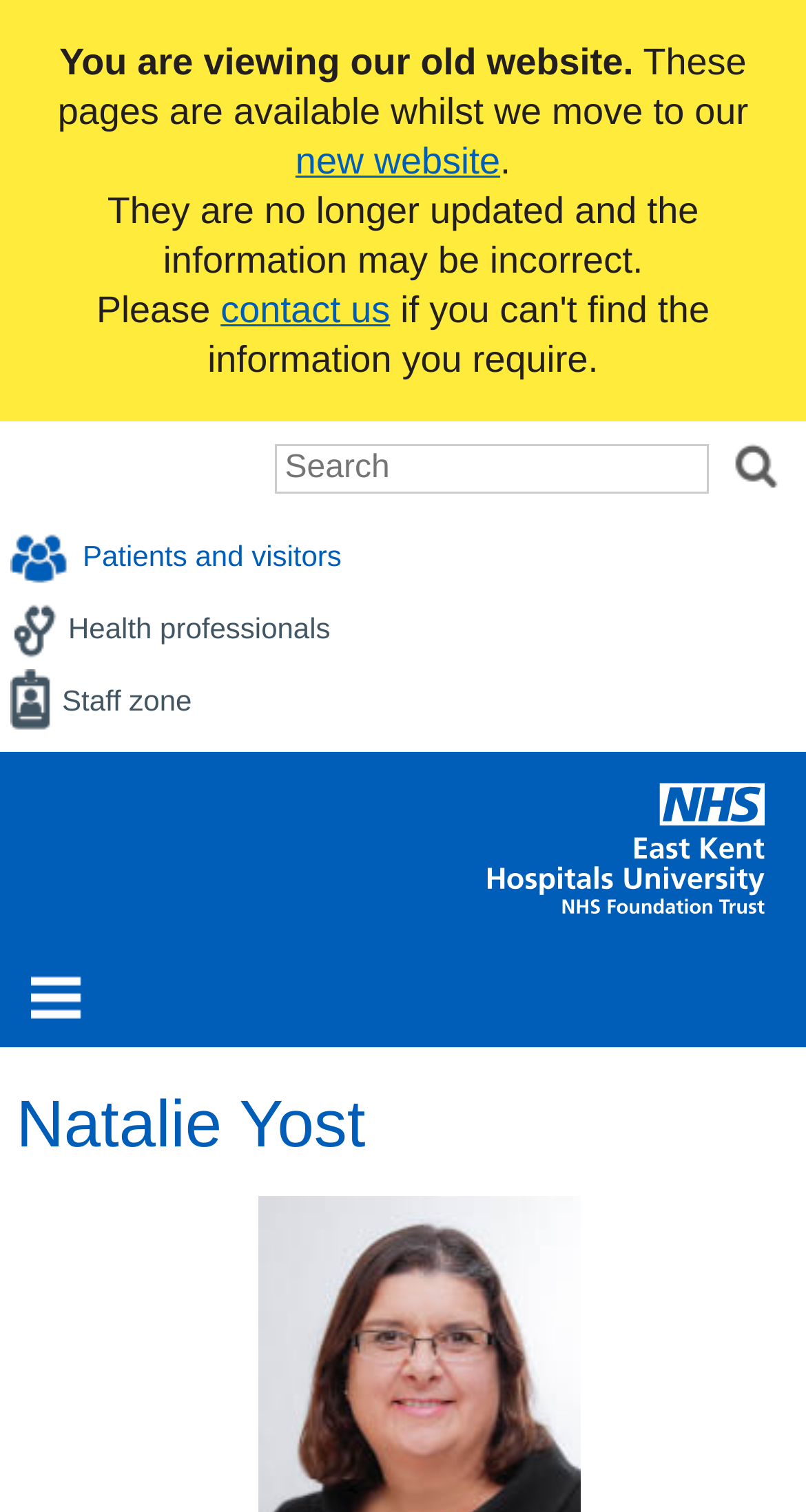Find the bounding box of the UI element described as: "title="Back to the homepage"". The bounding box coordinates should be given as four float values between 0 and 1, i.e., [left, top, right, bottom].

[0.605, 0.517, 0.949, 0.61]